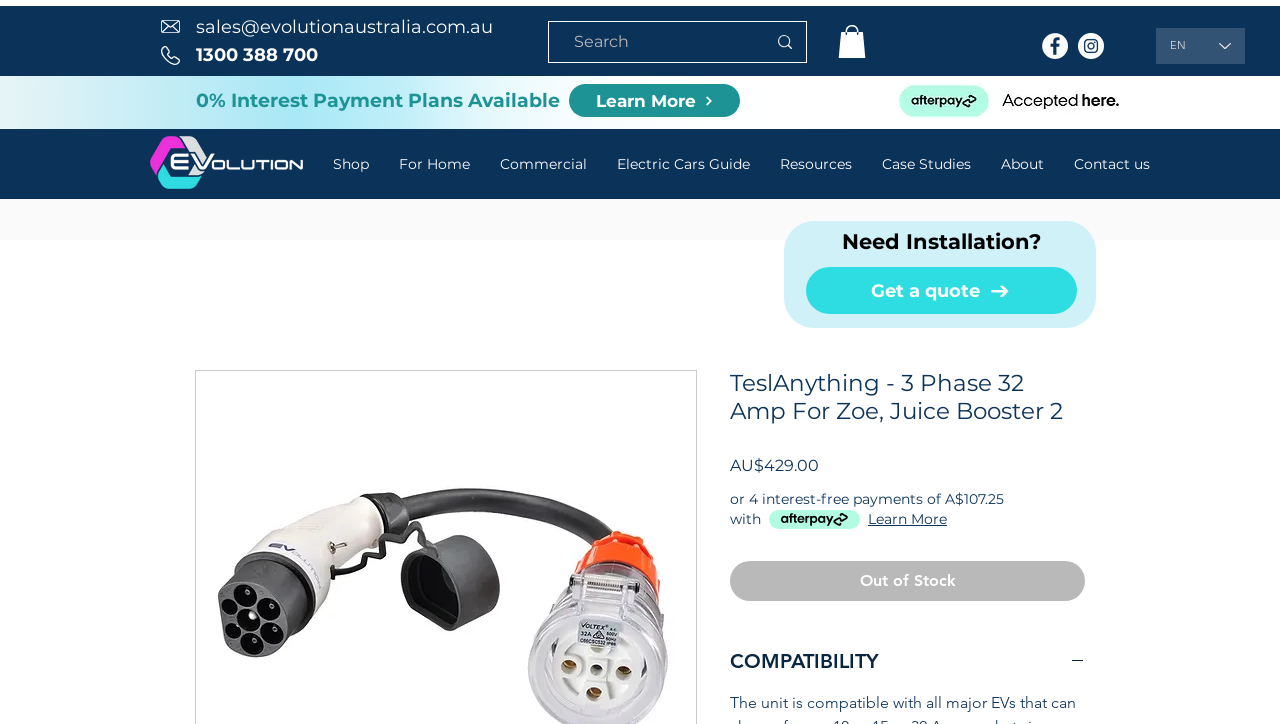Please identify the bounding box coordinates of the region to click in order to complete the given instruction: "Learn more about 0% interest payment plans". The coordinates should be four float numbers between 0 and 1, i.e., [left, top, right, bottom].

[0.445, 0.117, 0.578, 0.162]